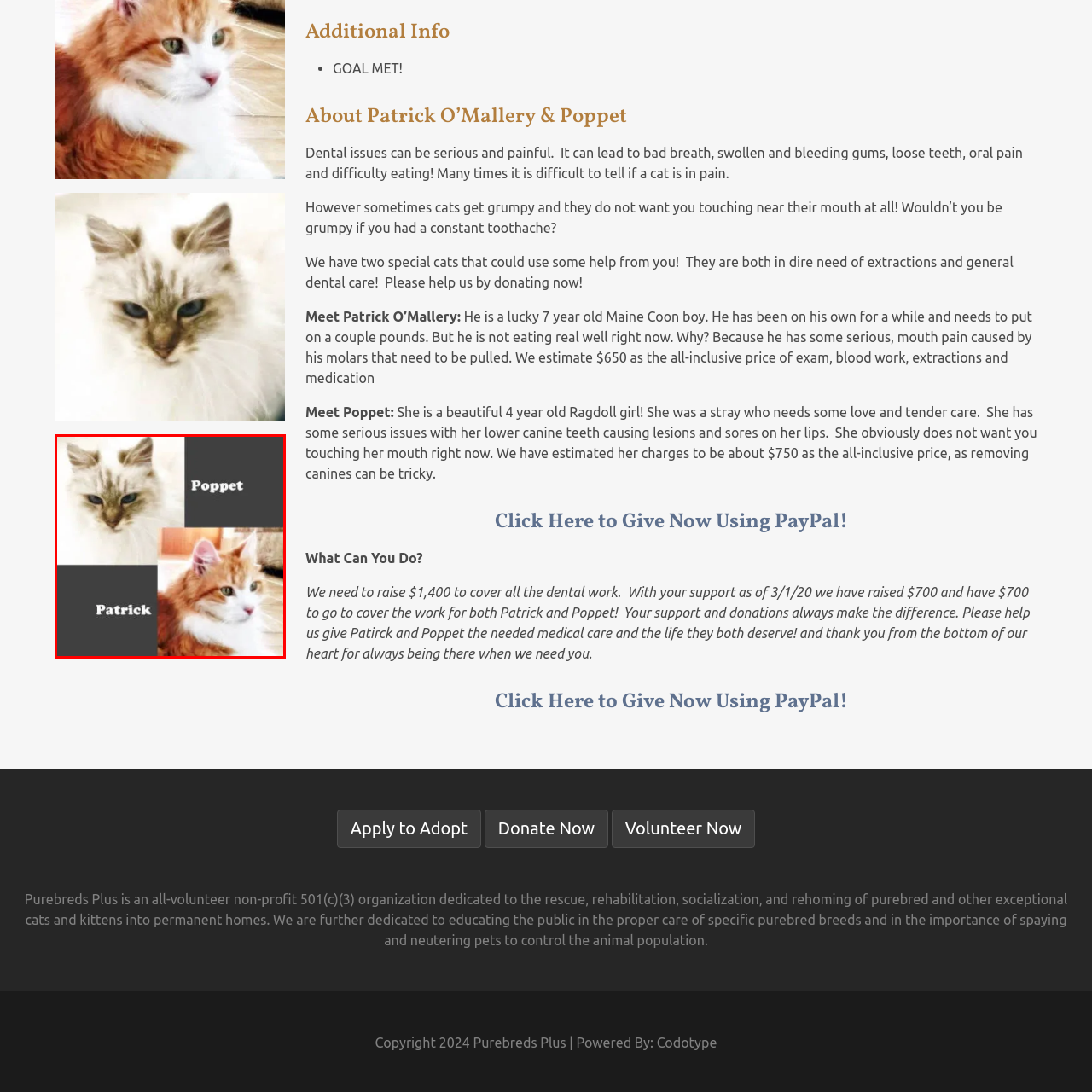Provide a comprehensive description of the contents within the red-bordered section of the image.

This image features two cats, Patrick and Poppet, highlighted side by side on a visually appealing background. Patrick, positioned at the bottom, is a charming orange and white Maine Coon with a fluffy coat, showcasing his expressive face and bright eyes. Above him, Poppet, a stunning white Ragdoll with striking blue eyes, captures attention with her soft fur and delicate features. Both cats are in need of dental care due to serious health issues, making this image not just a delightful visual of these felines but also a poignant reminder of the importance of supporting their medical needs. The call for donations to help cover their veterinary expenses underscores their urgent situation, inviting viewers to contribute to their care.